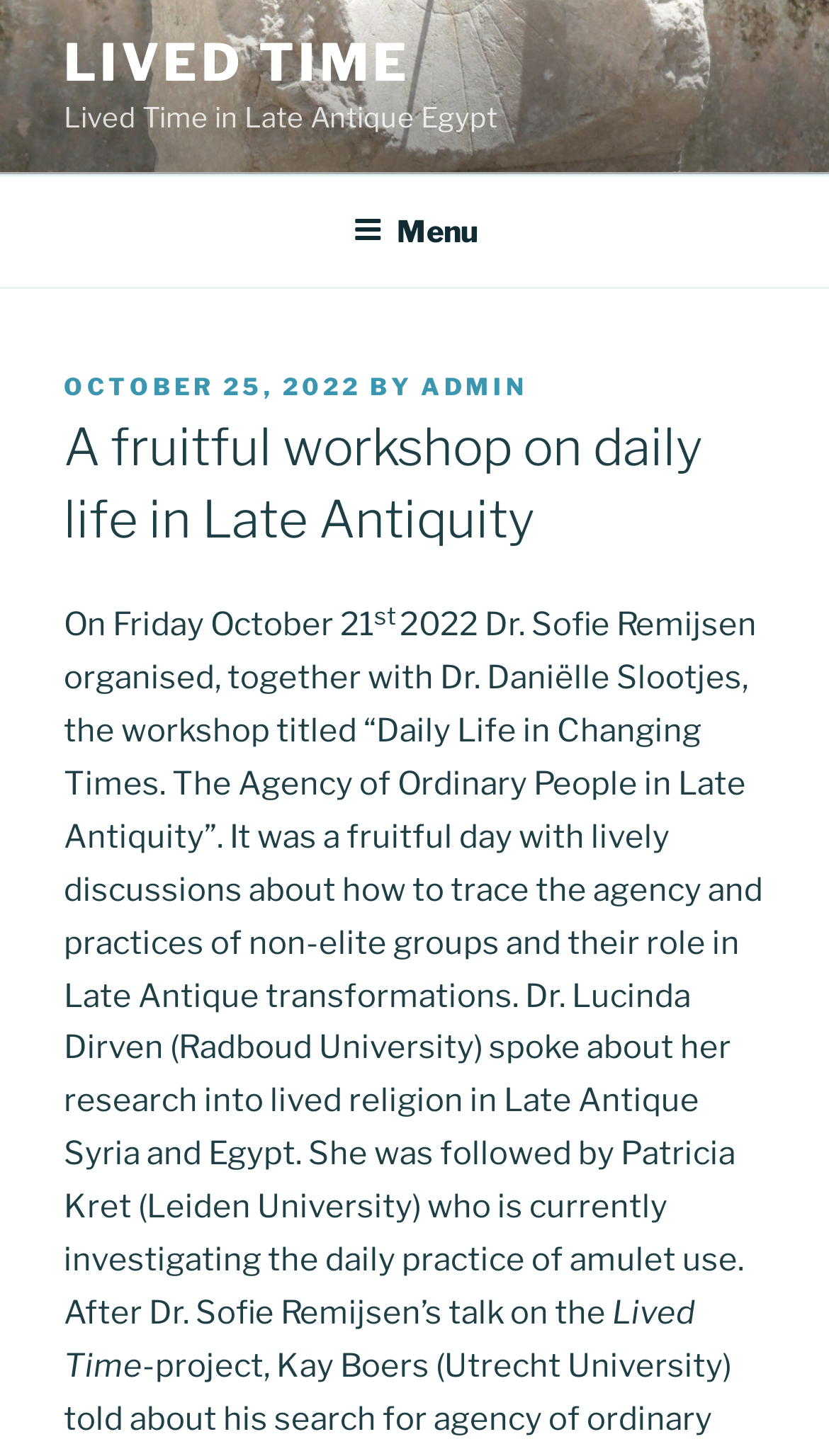Identify the bounding box of the UI component described as: "Lived Time".

[0.077, 0.022, 0.495, 0.064]